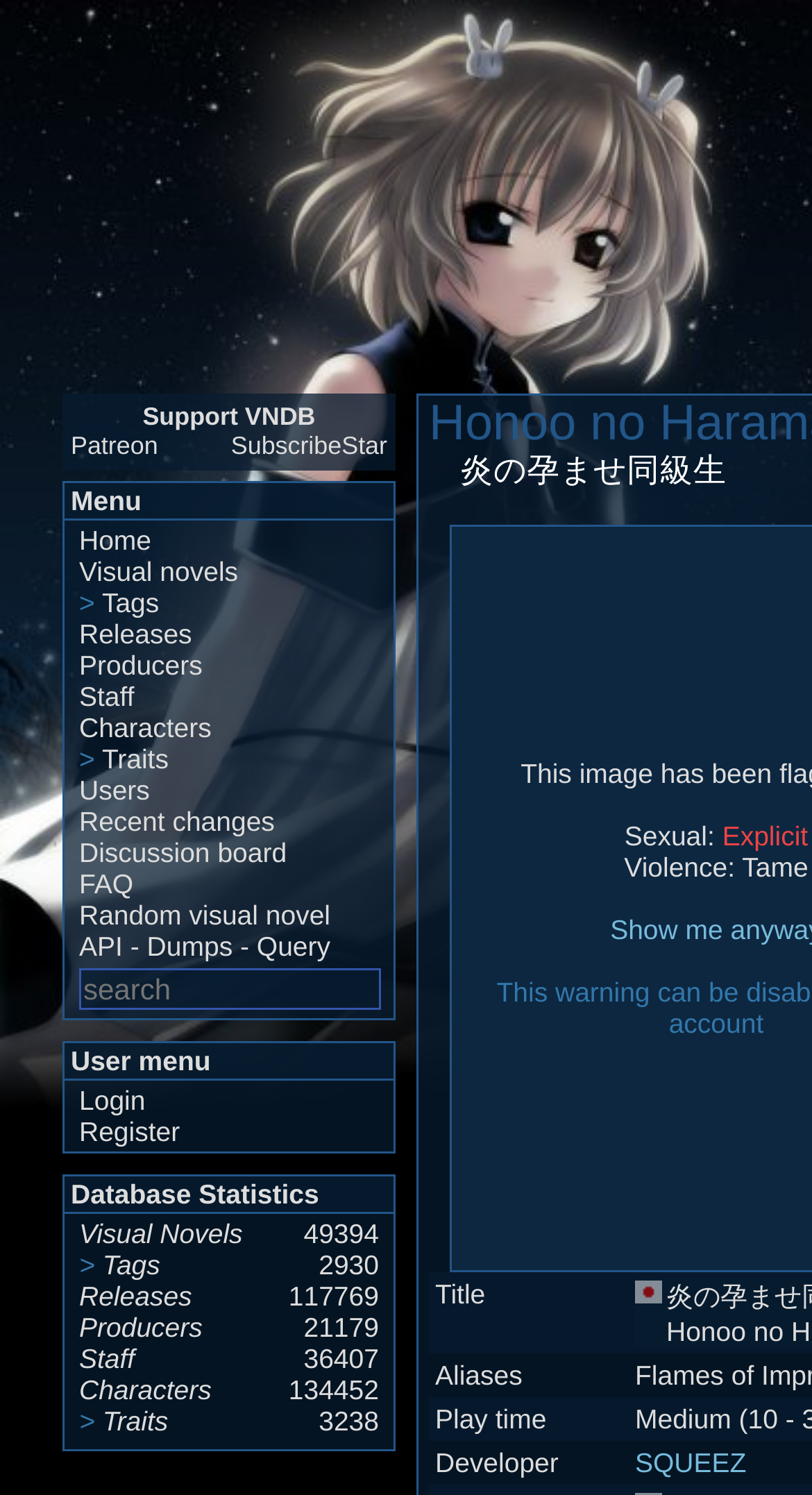Please find and report the bounding box coordinates of the element to click in order to perform the following action: "Search for a visual novel". The coordinates should be expressed as four float numbers between 0 and 1, in the format [left, top, right, bottom].

[0.097, 0.648, 0.469, 0.675]